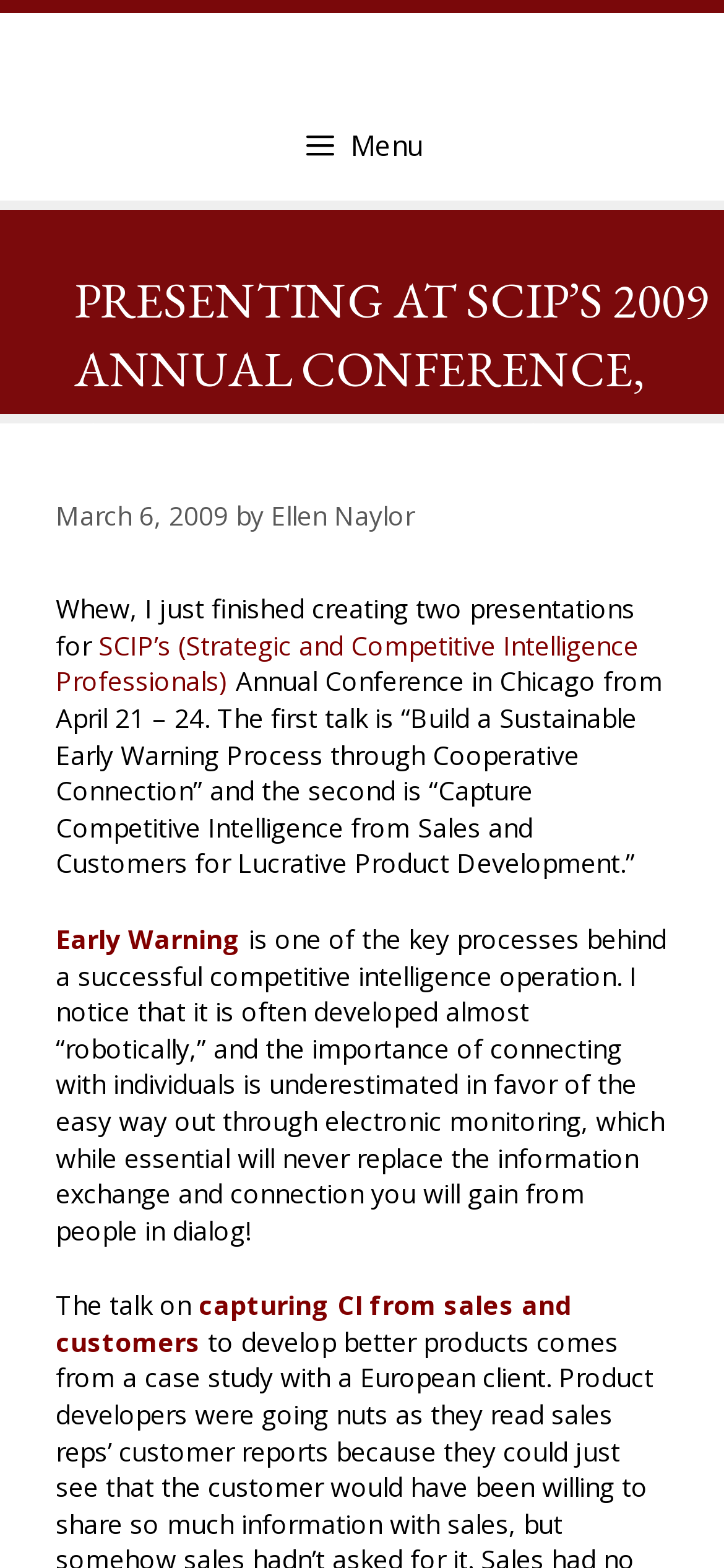Please provide a comprehensive response to the question based on the details in the image: What is the topic of the first talk?

The topic of the first talk can be found in the StaticText element with ID 449, which contains the text 'The first talk is “Build a Sustainable Early Warning Process through Cooperative Connection”...'.